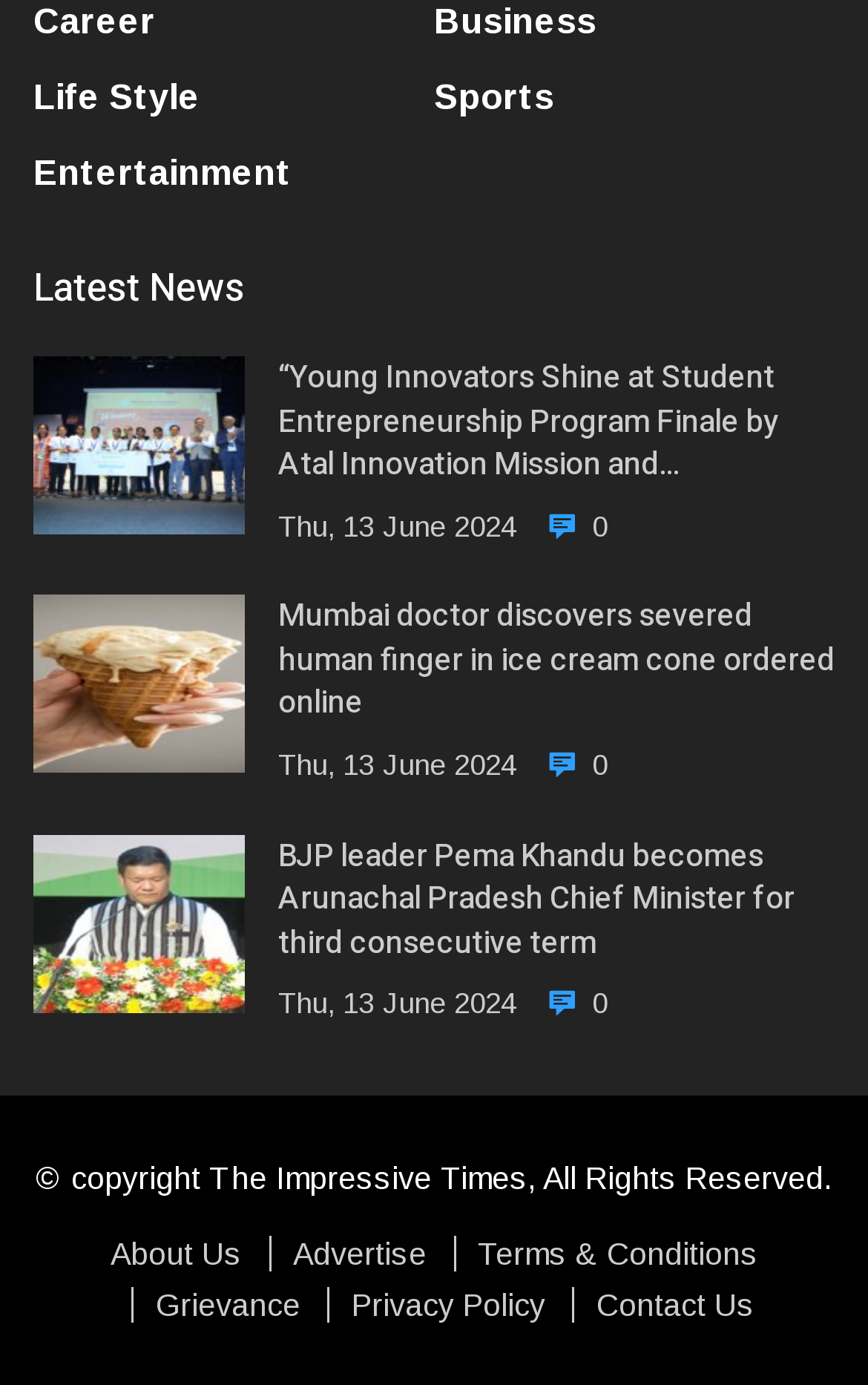What is the copyright information displayed at the bottom of the webpage?
Examine the image and provide an in-depth answer to the question.

I found the copyright information at the bottom of the webpage, which states '© copyright The Impressive Times, All Rights Reserved.', indicating that the website content is owned by The Impressive Times and protected by copyright.